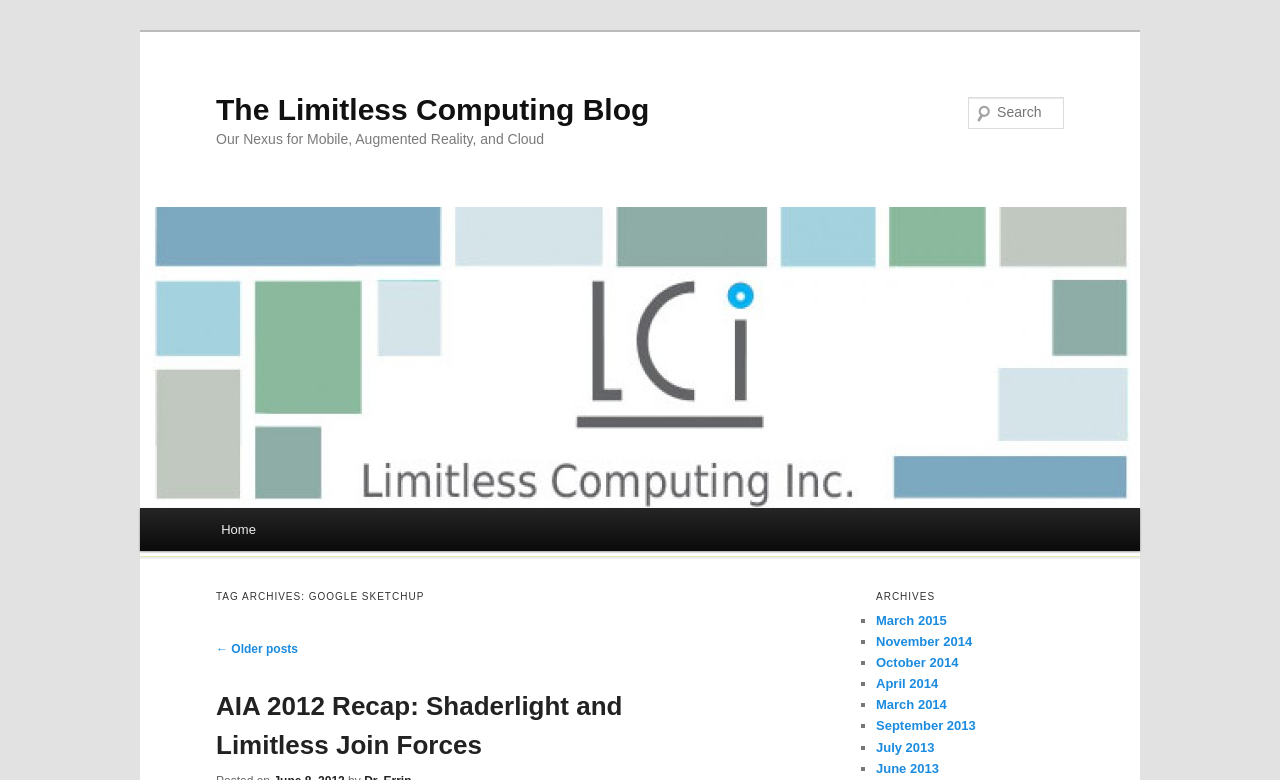What is the main topic of this blog?
Respond to the question with a well-detailed and thorough answer.

Based on the webpage structure and the presence of the heading 'TAG ARCHIVES: GOOGLE SKETCHUP', it can be inferred that the main topic of this blog is related to Google SketchUp.